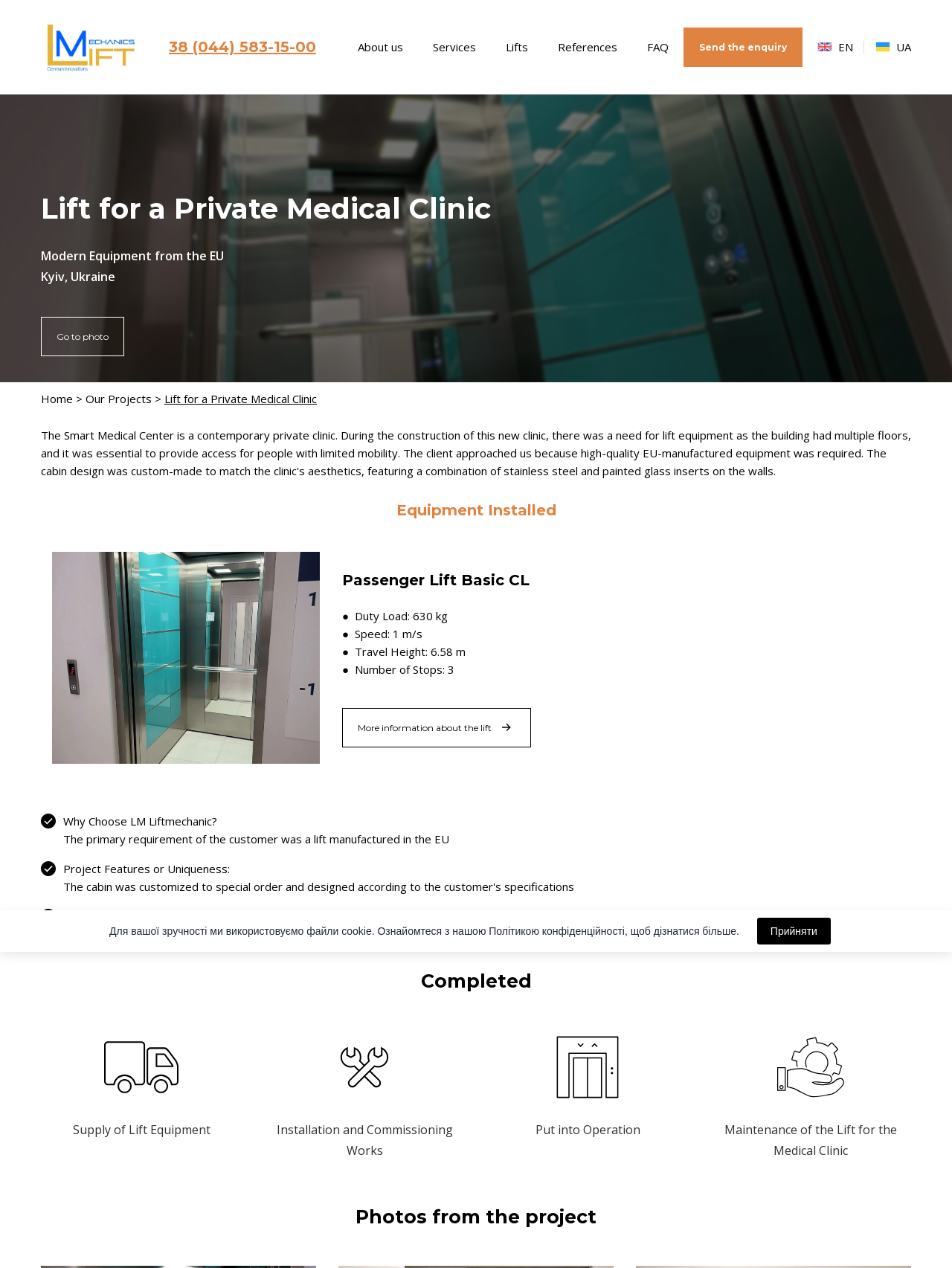Provide a one-word or short-phrase response to the question:
What is the phone number on the top of the webpage?

38 (044) 583-15-00